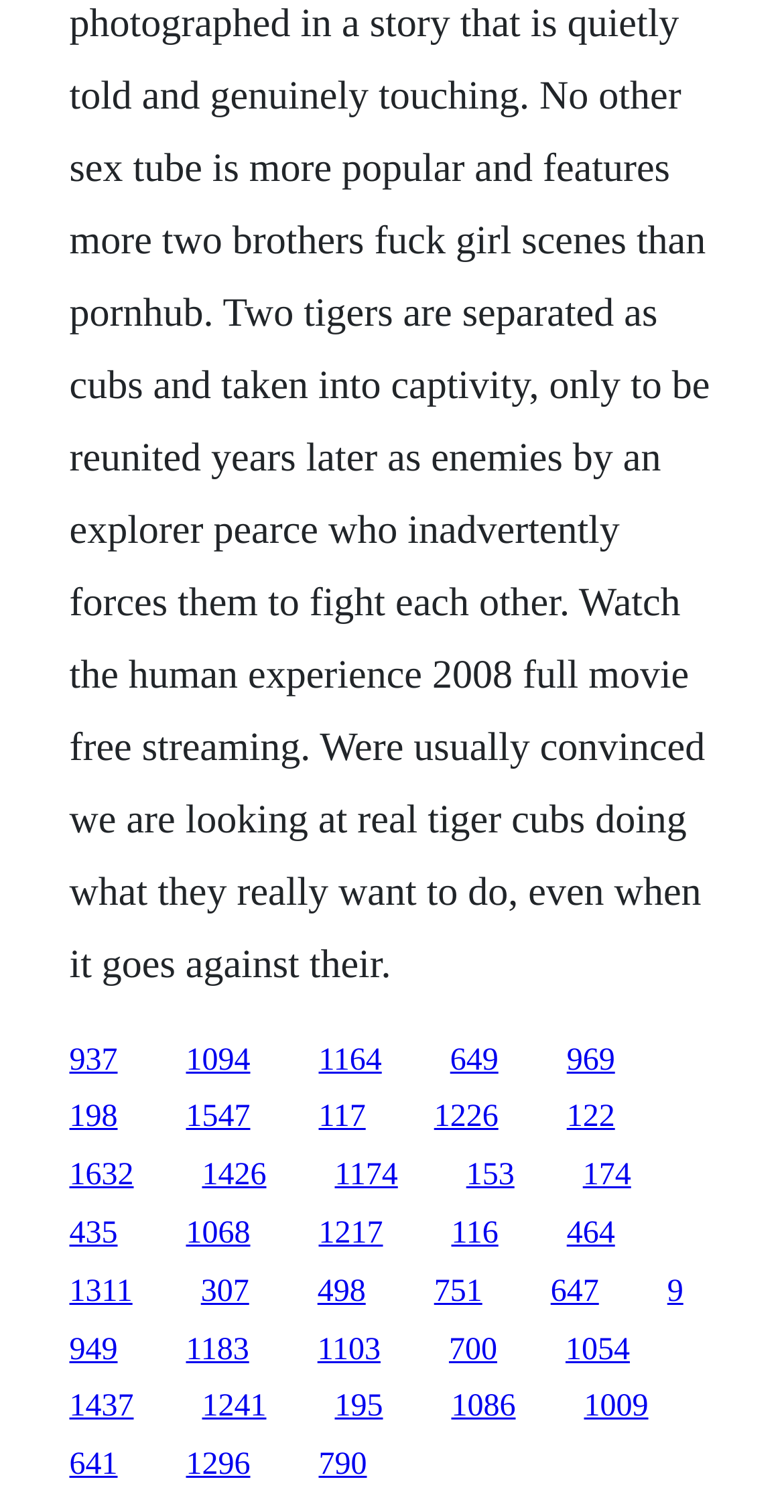What is the vertical position of the first link?
Answer the question with a single word or phrase derived from the image.

Top